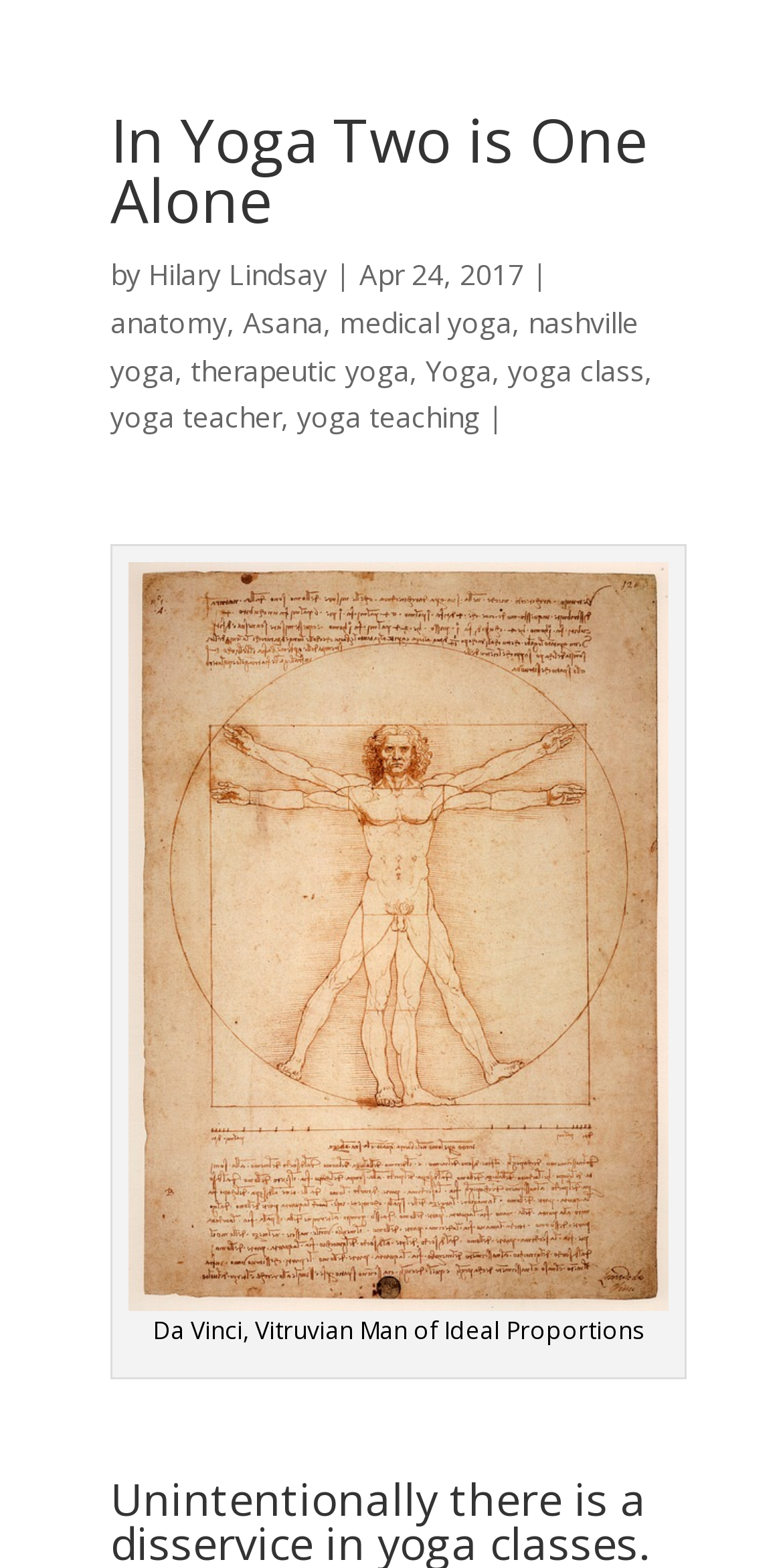Please find the bounding box for the UI element described by: "therapeutic yoga".

[0.244, 0.224, 0.523, 0.248]